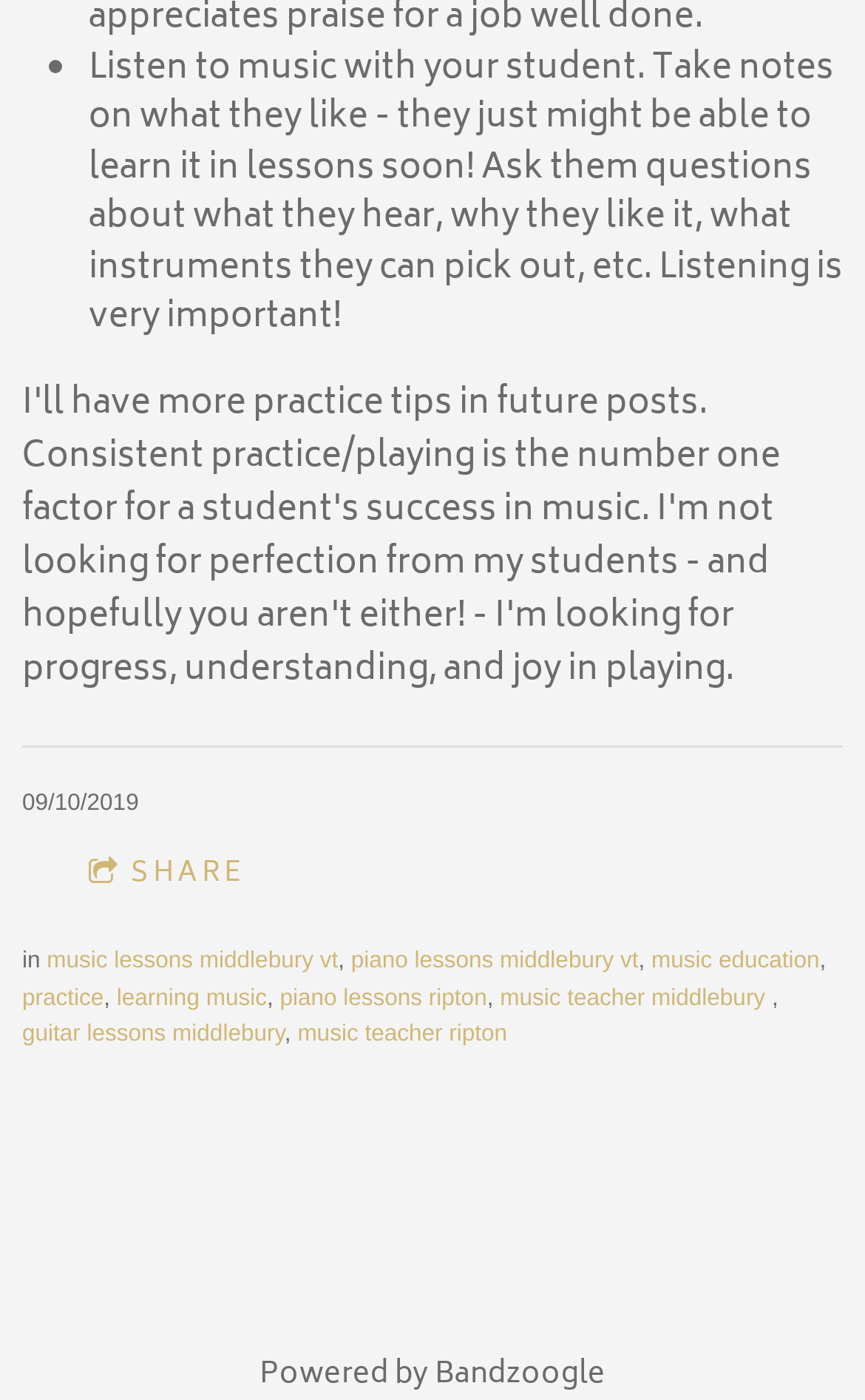What is the purpose of the 'SHARE' button?
Based on the image content, provide your answer in one word or a short phrase.

To share content